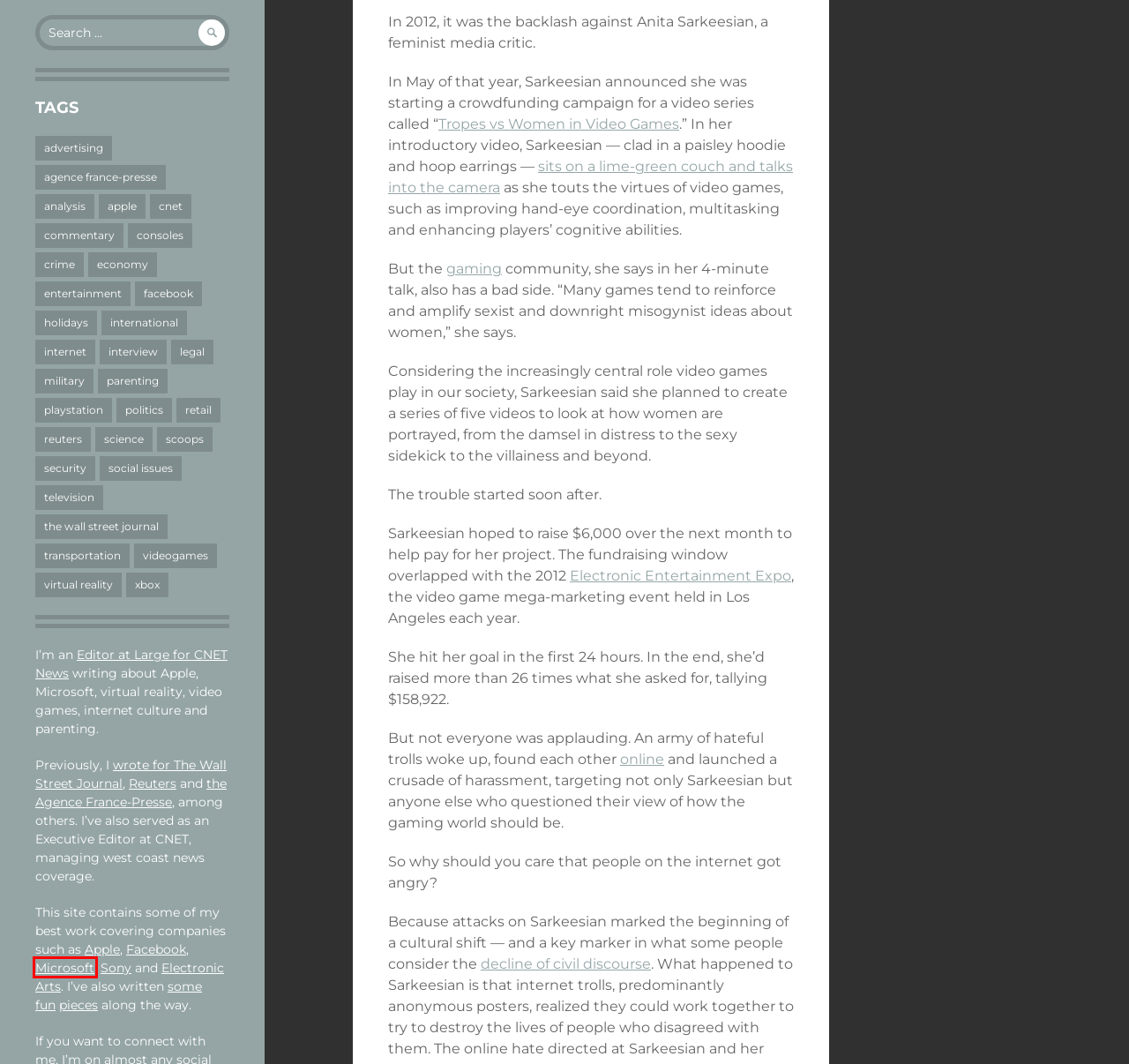Observe the screenshot of a webpage with a red bounding box highlighting an element. Choose the webpage description that accurately reflects the new page after the element within the bounding box is clicked. Here are the candidates:
A. Fans Take Videogame Damsels Out of Distress, Put Them in Charge – Ian Sherr
B. apple – Ian Sherr
C. Microsoft’s New Xbox Girds for a Smartphone Battle – Ian Sherr
D. advertising – Ian Sherr
E. parenting – Ian Sherr
F. economy – Ian Sherr
G. Hospitals That Mend The Apple Set–In This ER, Doctors Operate on Pocket-Size Patients – Ian Sherr
H. entertainment – Ian Sherr

C